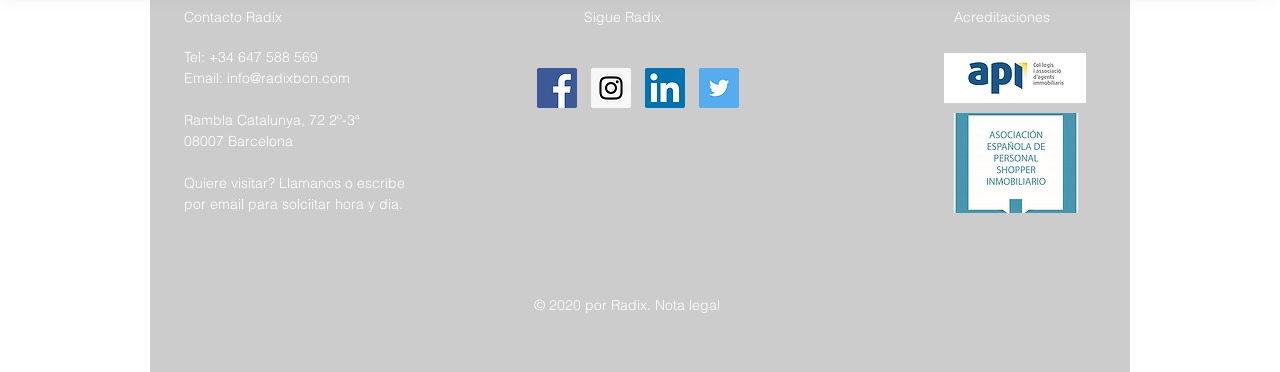How many social media icons are there?
Please provide a comprehensive and detailed answer to the question.

I found the social media icons by looking at the list element with the content 'Barra de redes sociales' which contains four link elements with the contents 'Facebook Social Icon', 'Instagram Social Icon', 'LinkedIn Social Icon', and 'Twitter Social Icon'.